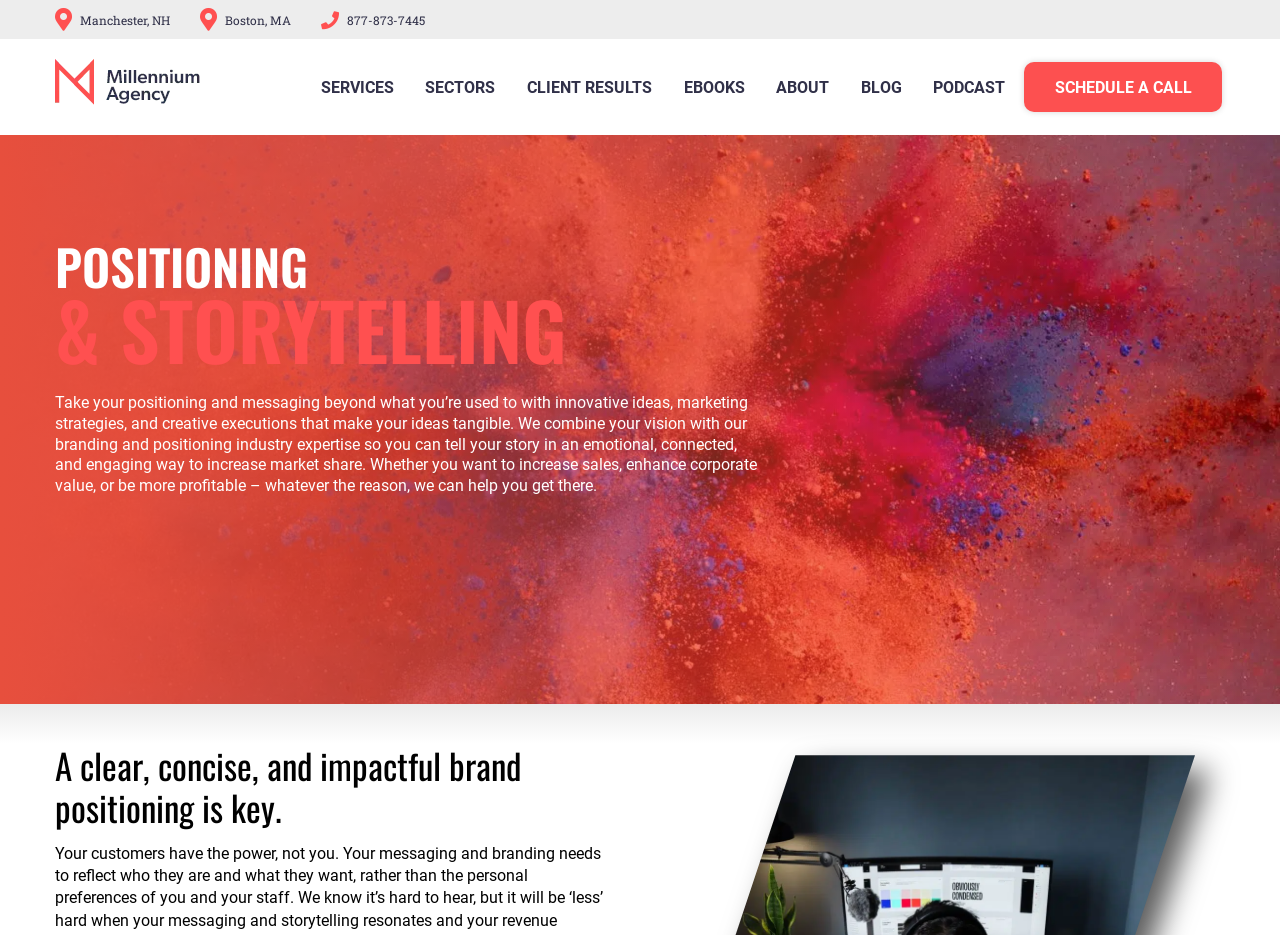Please identify the bounding box coordinates of where to click in order to follow the instruction: "Visit Millennium Agency homepage".

[0.043, 0.063, 0.161, 0.112]